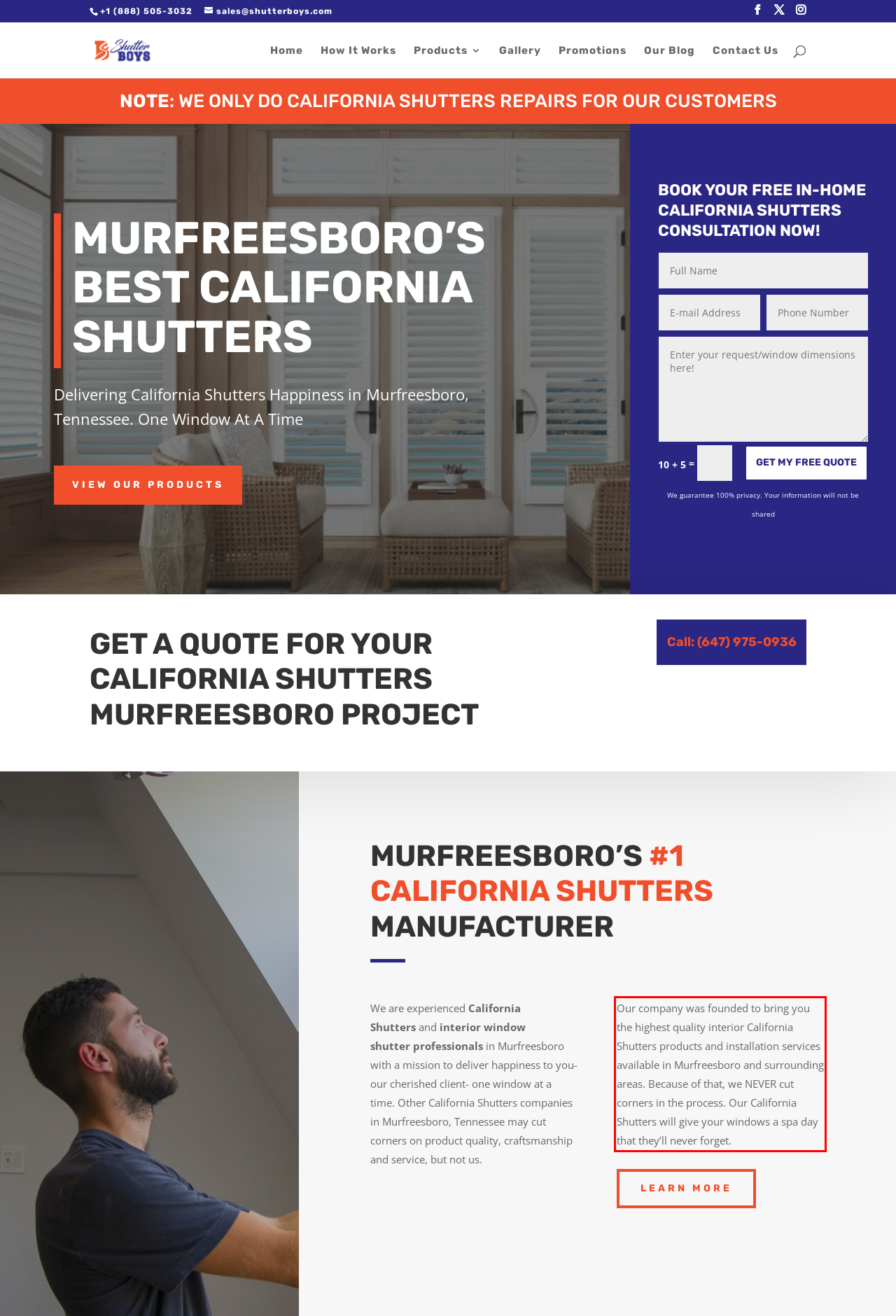Identify the text within the red bounding box on the webpage screenshot and generate the extracted text content.

Our company was founded to bring you the highest quality interior California Shutters products and installation services available in Murfreesboro and surrounding areas. Because of that, we NEVER cut corners in the process. Our California Shutters will give your windows a spa day that they’ll never forget.